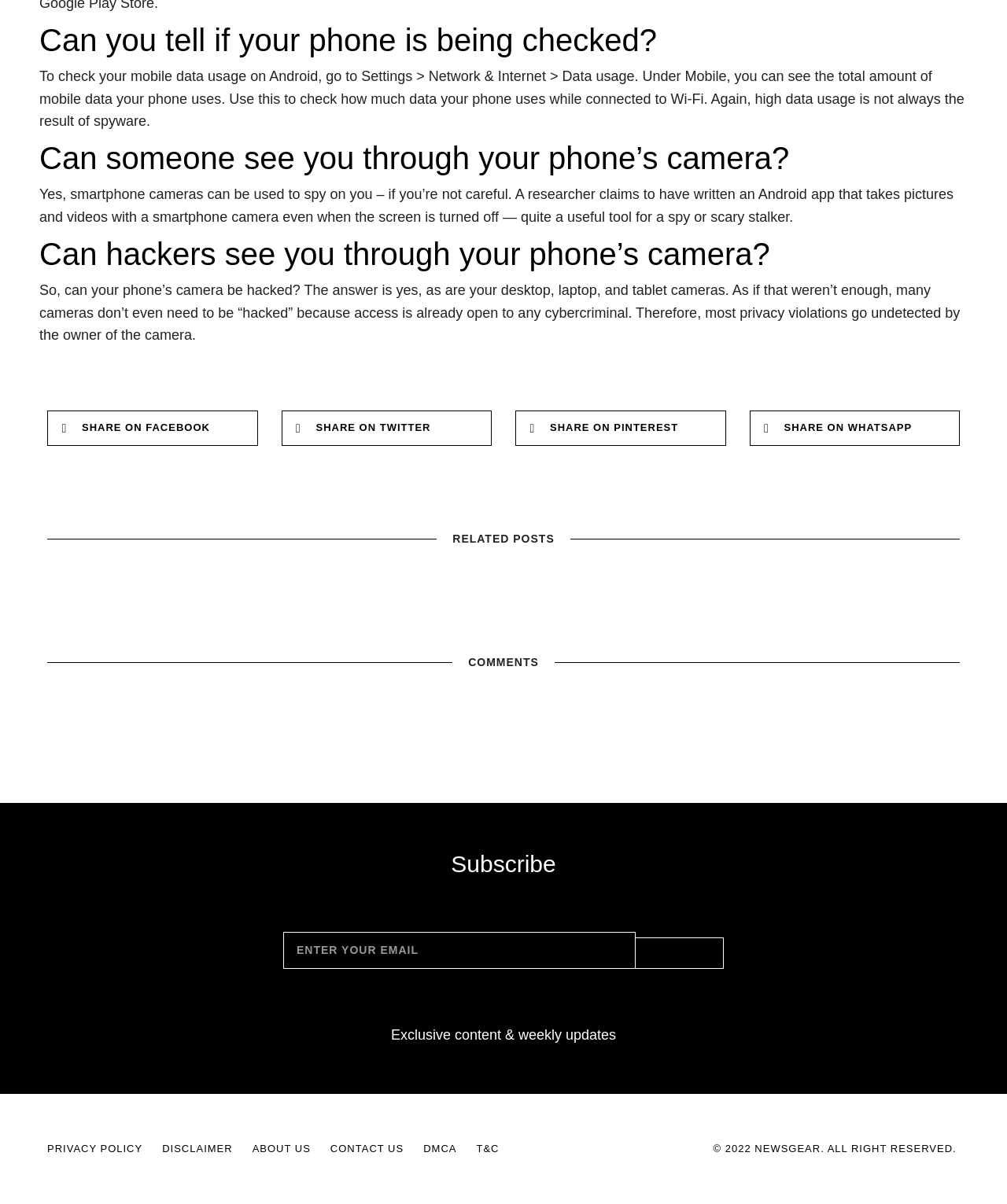Please specify the bounding box coordinates of the area that should be clicked to accomplish the following instruction: "Visit the 'TRAVEL' section". The coordinates should consist of four float numbers between 0 and 1, i.e., [left, top, right, bottom].

None